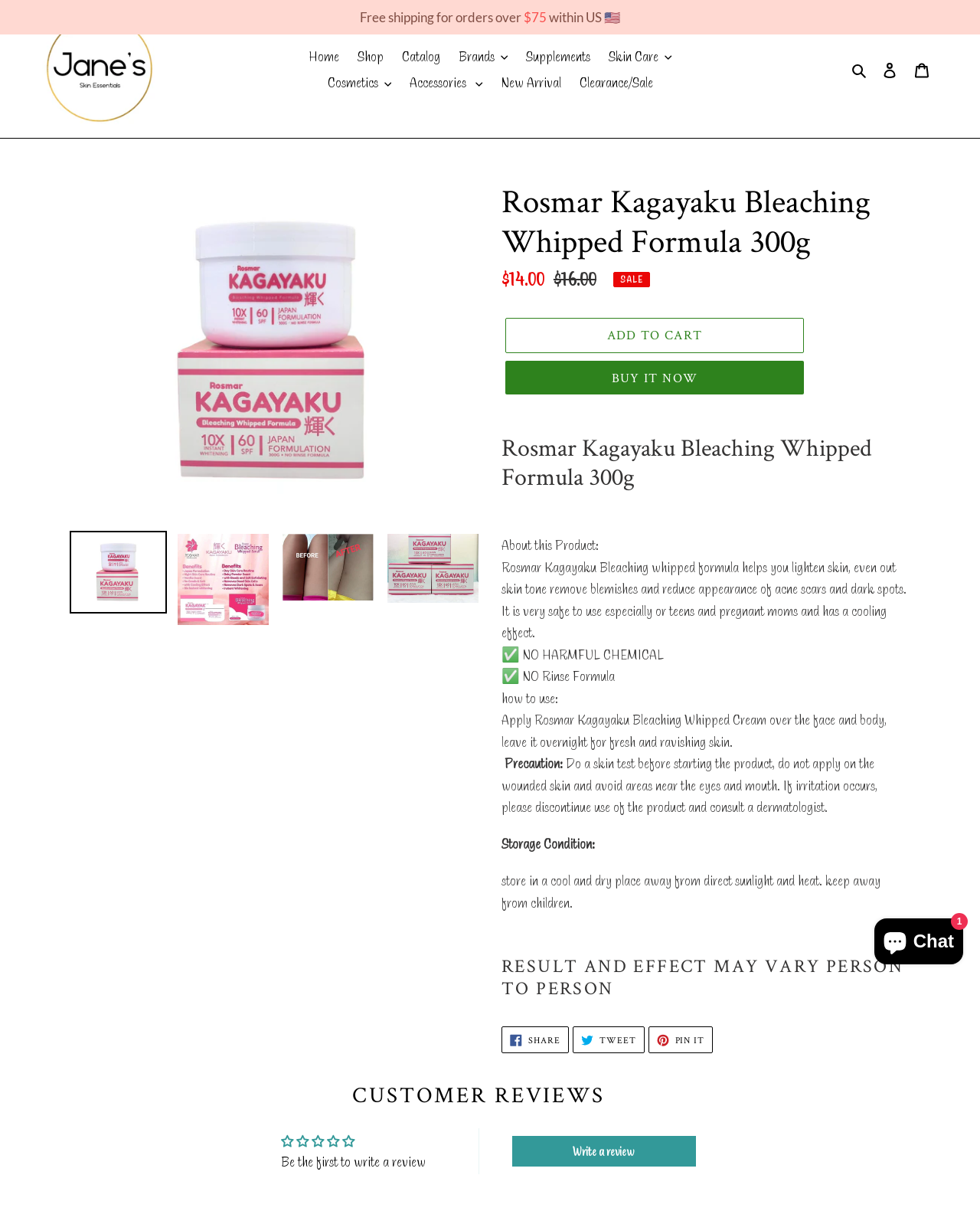What is the purpose of the product?
Look at the screenshot and give a one-word or phrase answer.

Lighten skin, even out skin tone, remove blemishes